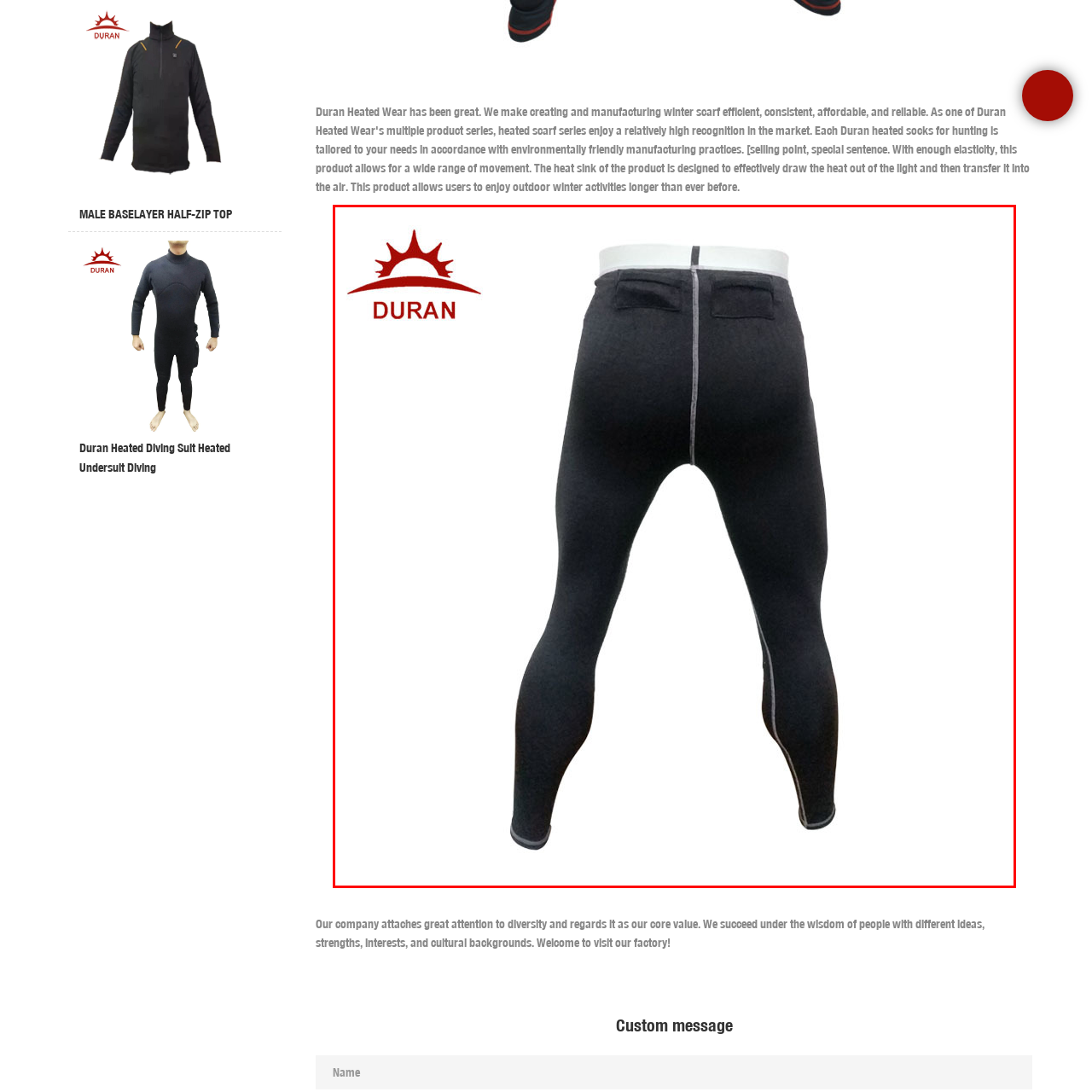View the section of the image outlined in red, How many back pockets does the suit have? Provide your response in a single word or brief phrase.

Two